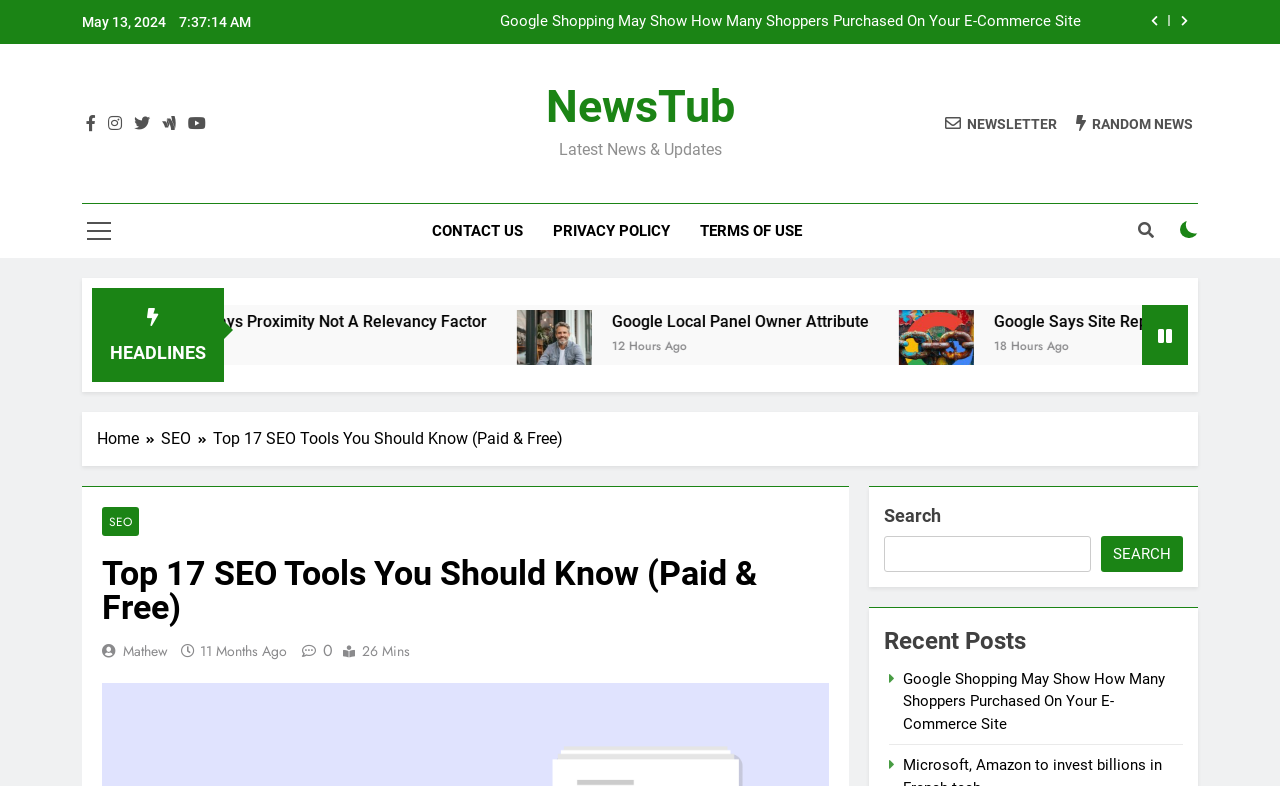Who wrote the article 'Top 17 SEO Tools You Should Know (Paid & Free)'?
Using the image, give a concise answer in the form of a single word or short phrase.

Mathew